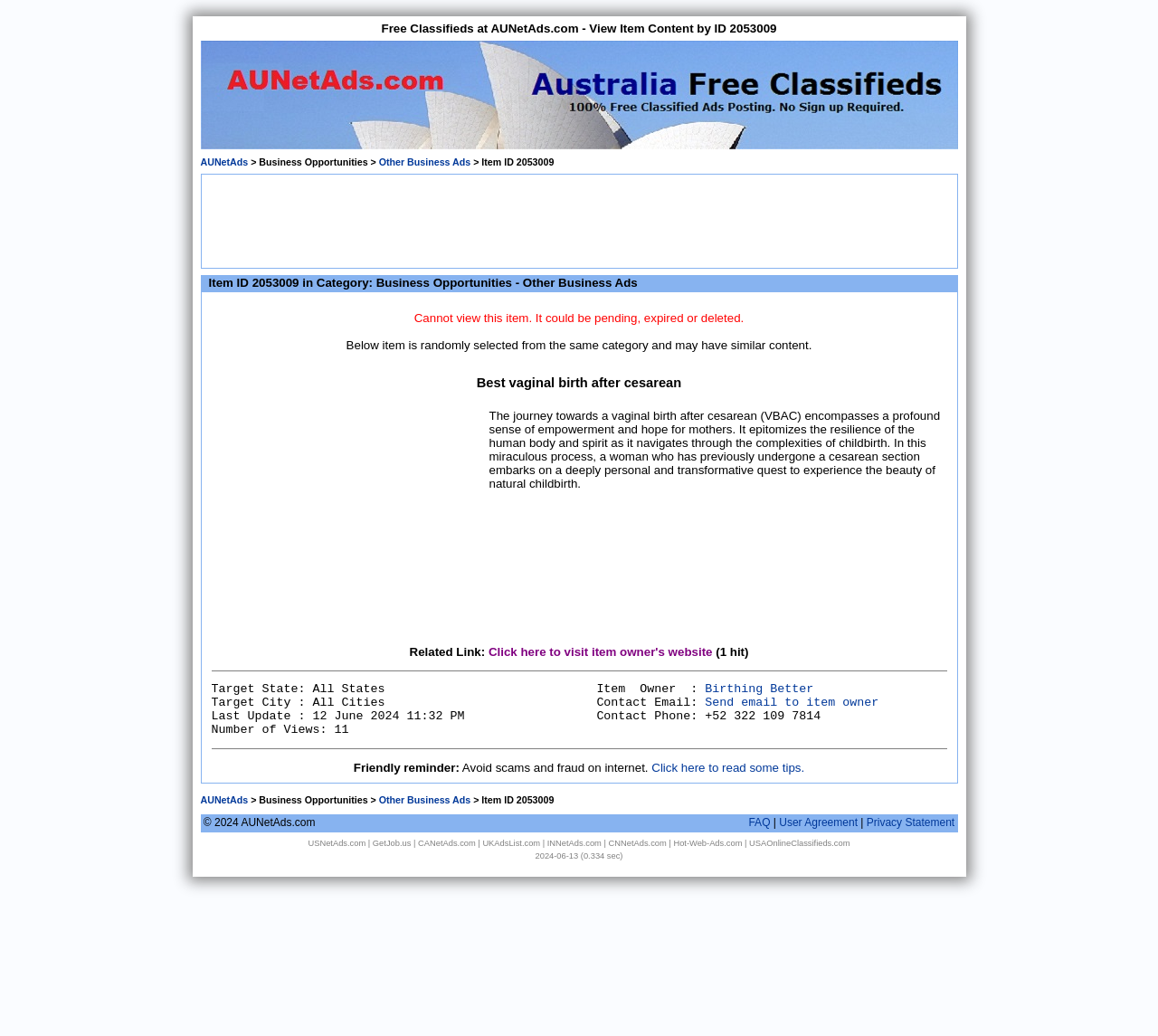What is the target state of the item?
Please answer the question with a detailed and comprehensive explanation.

I found the target state of the item by examining the text 'Target State: All States Target City : All Cities Last Update : 12 June 2024 11:32 PM Number of Views: 11' which specifies that the target state is 'All States'.